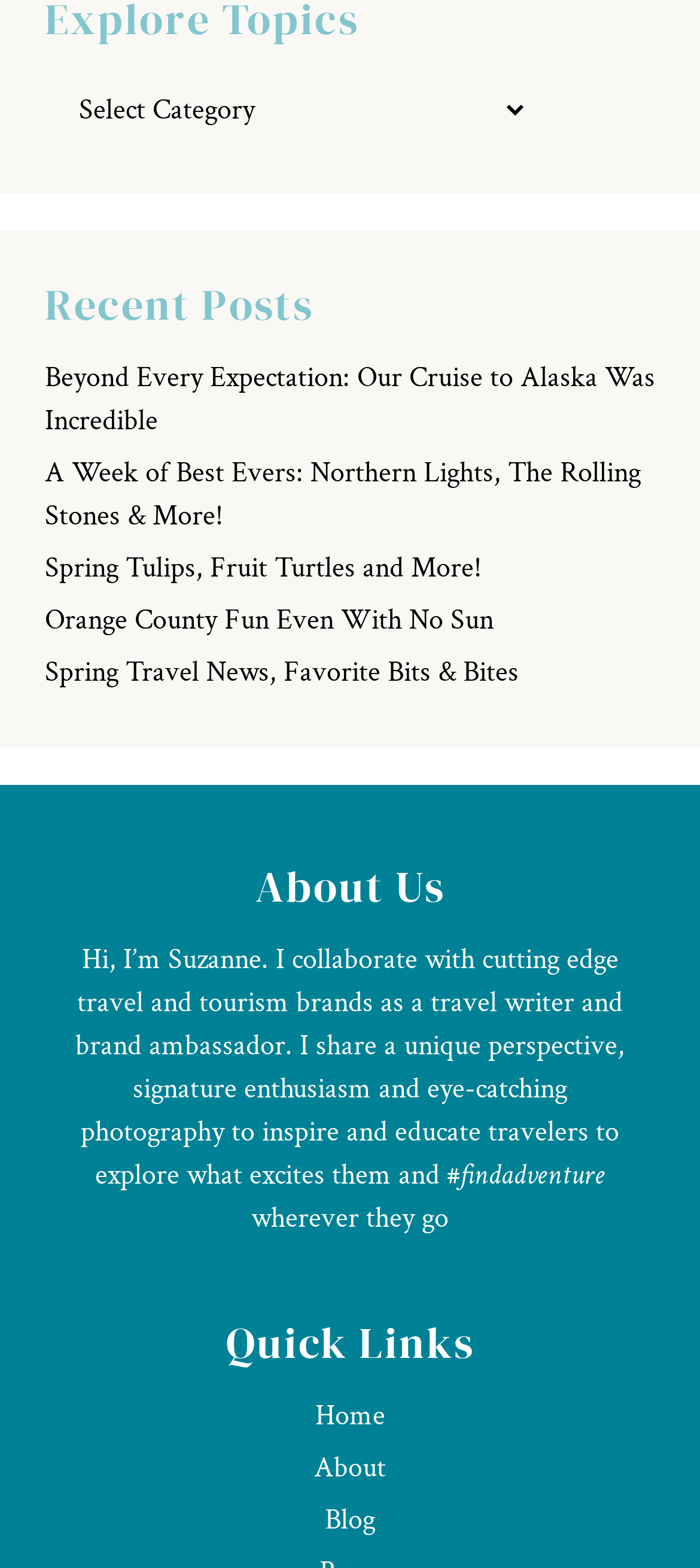What is the last link under 'Quick Links'?
Please answer the question with a single word or phrase, referencing the image.

Blog